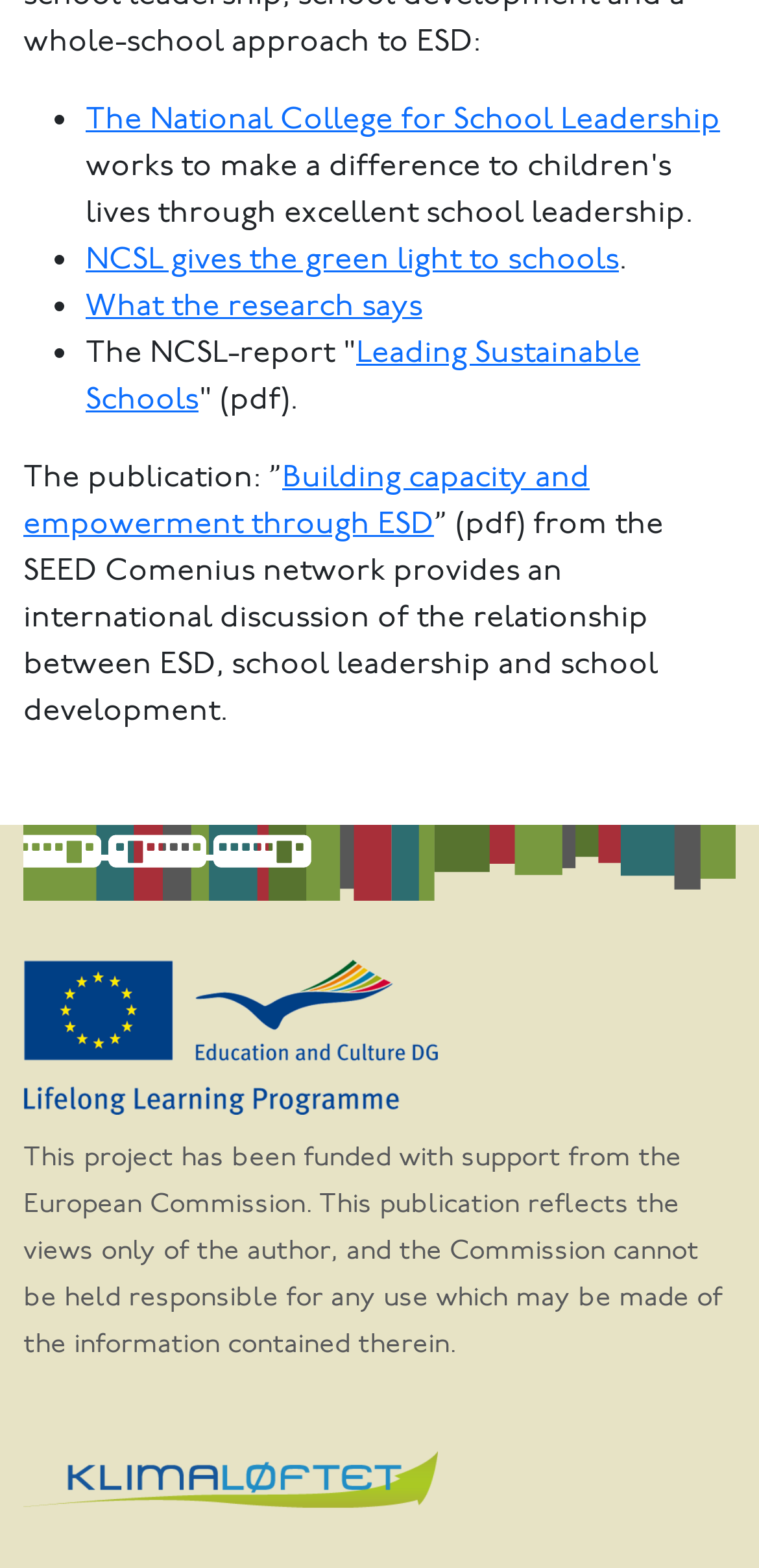What is the text of the first list item?
Your answer should be a single word or phrase derived from the screenshot.

The National College for School Leadership